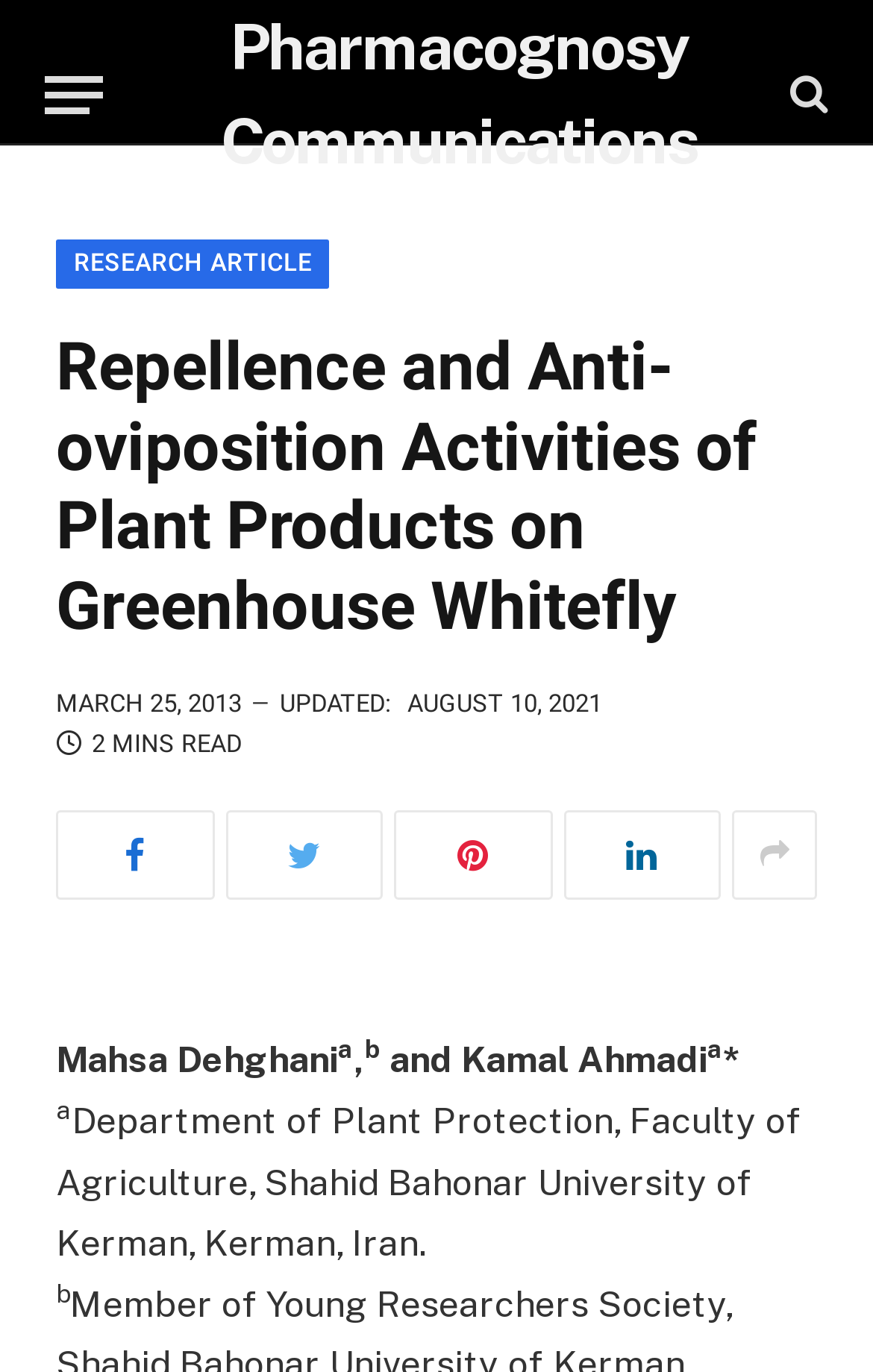How many authors are there for this article?
Could you please answer the question thoroughly and with as much detail as possible?

The number of authors can be determined by counting the names mentioned in the author section. In this case, there are two authors: Mahsa Dehghani and Kamal Ahmadi.